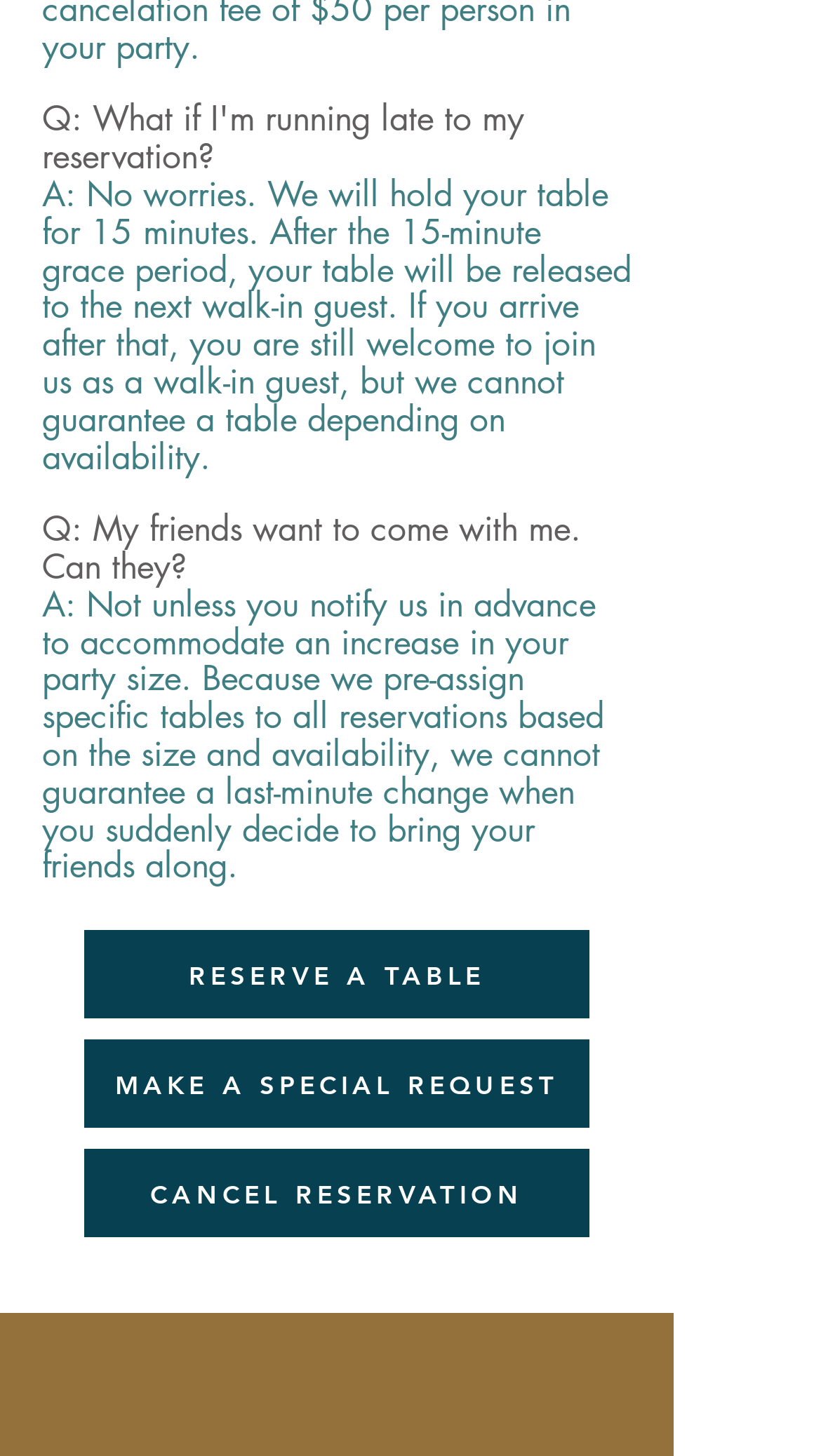From the webpage screenshot, predict the bounding box of the UI element that matches this description: "of a drawn-out inquiry".

None